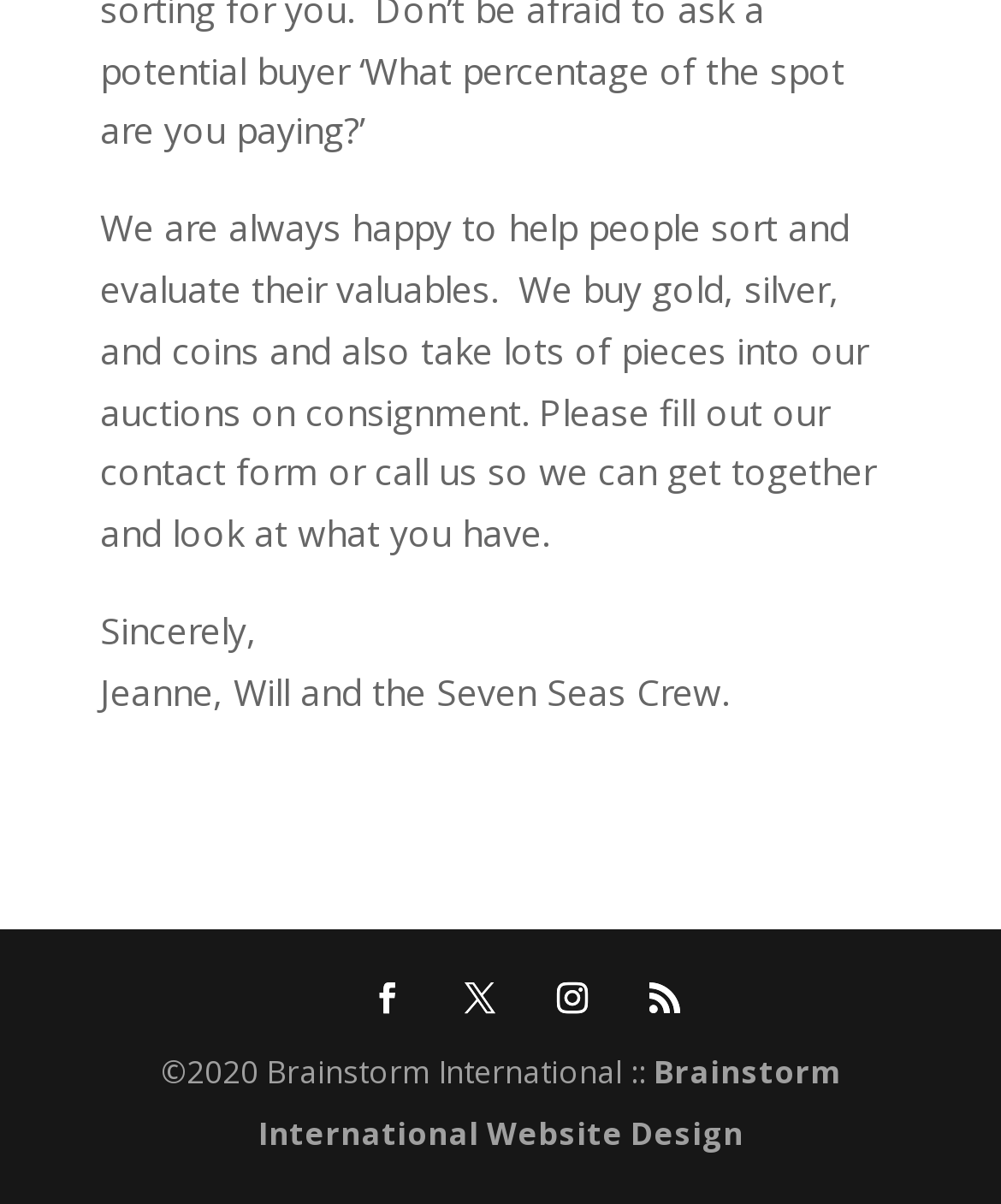How many social media links are present at the bottom?
Refer to the screenshot and respond with a concise word or phrase.

4